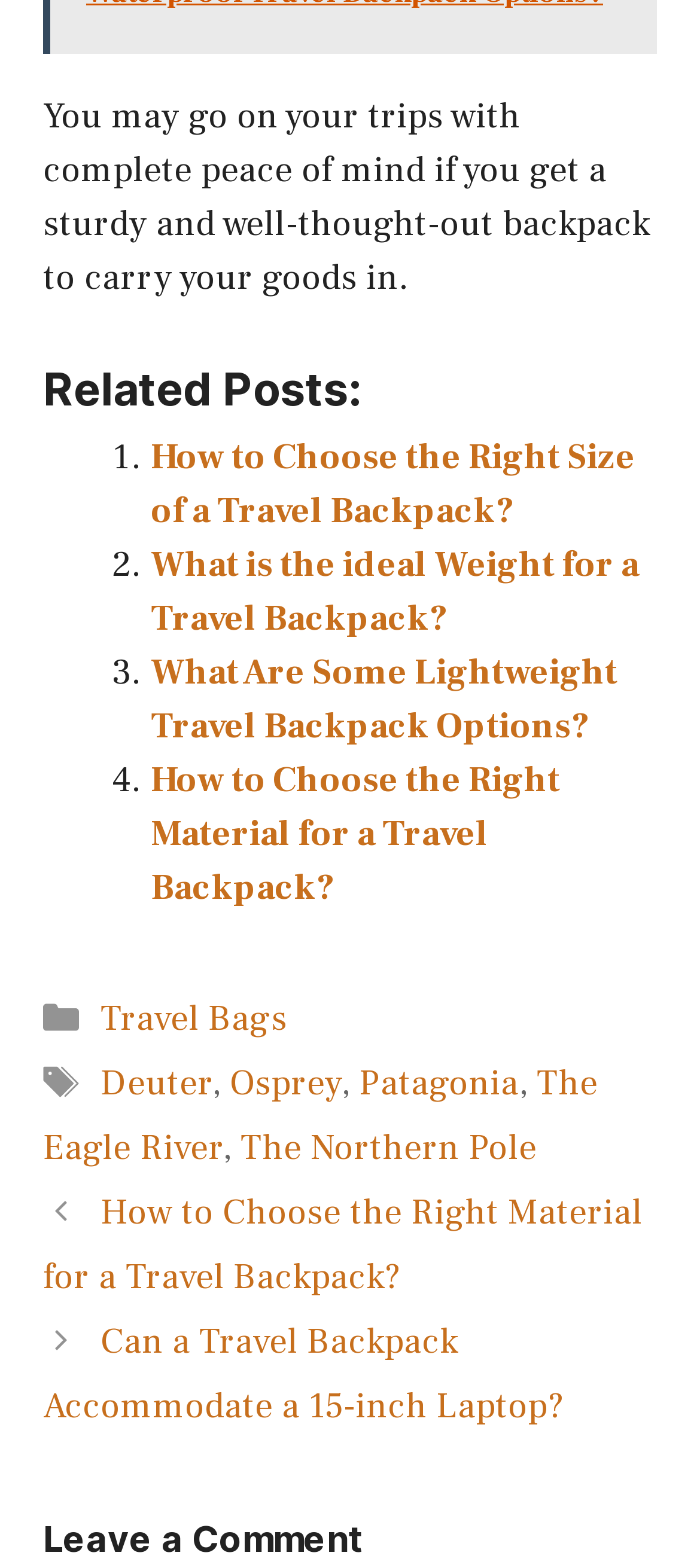Using details from the image, please answer the following question comprehensively:
What is the title of the first related post?

The first related post listed on the webpage is titled 'How to Choose the Right Size of a Travel Backpack?', which is a link.